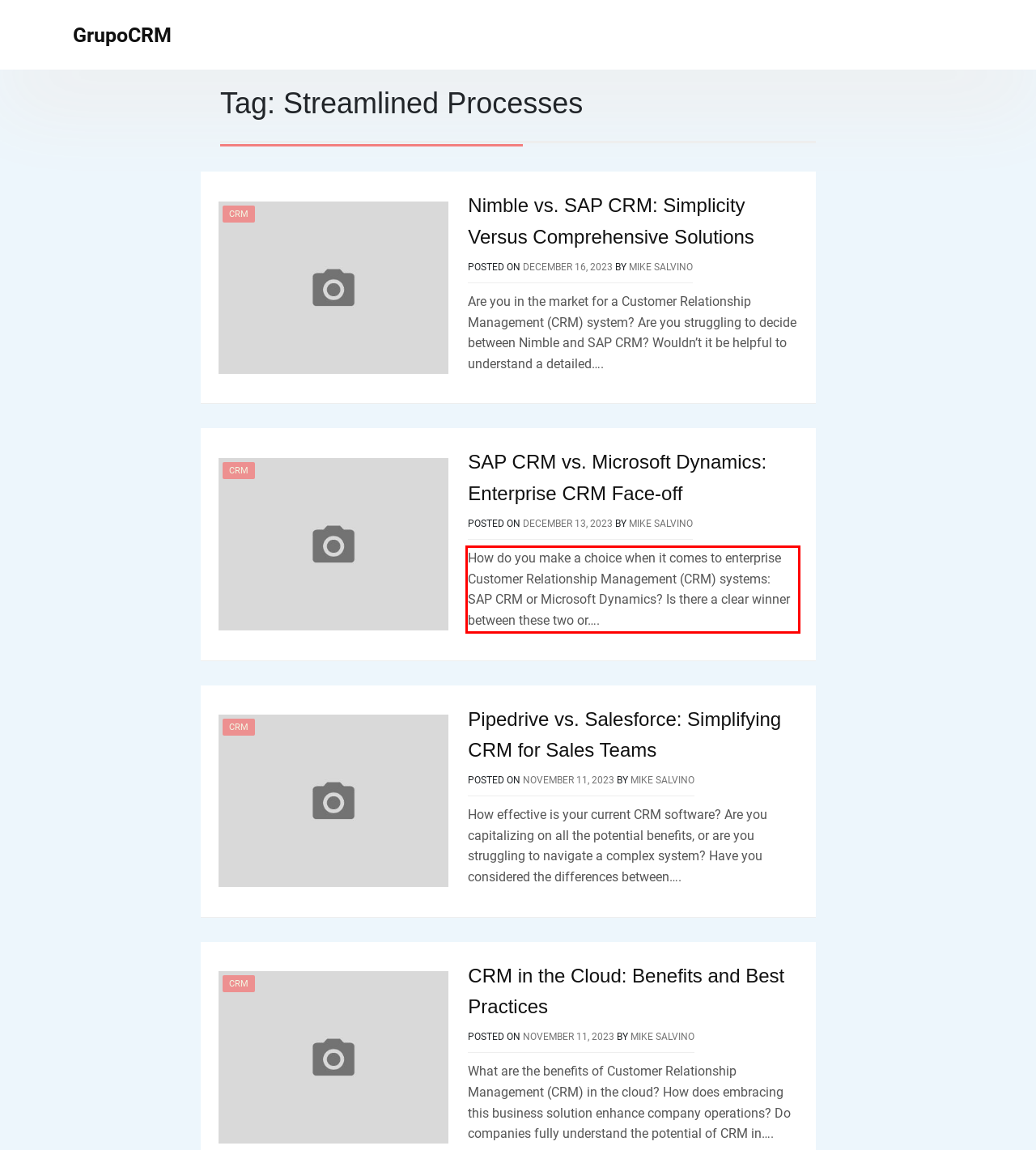Using the provided screenshot of a webpage, recognize and generate the text found within the red rectangle bounding box.

How do you make a choice when it comes to enterprise Customer Relationship Management (CRM) systems: SAP CRM or Microsoft Dynamics? Is there a clear winner between these two or….